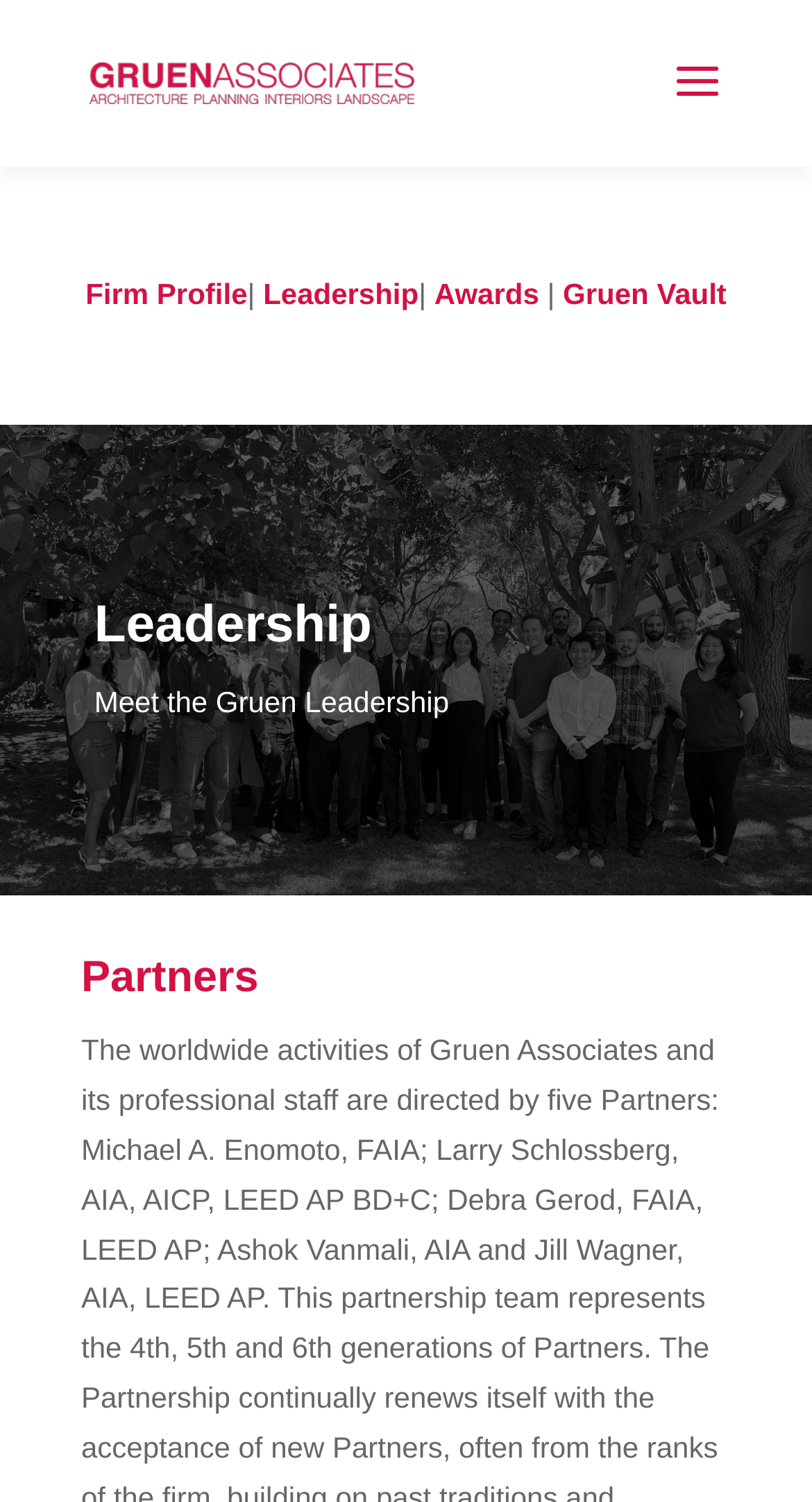Please examine the image and provide a detailed answer to the question: What is the name of the company?

The company name can be found in the top-left corner of the webpage, where the logo is located, and it is also mentioned in the link 'Gruen Associates'.